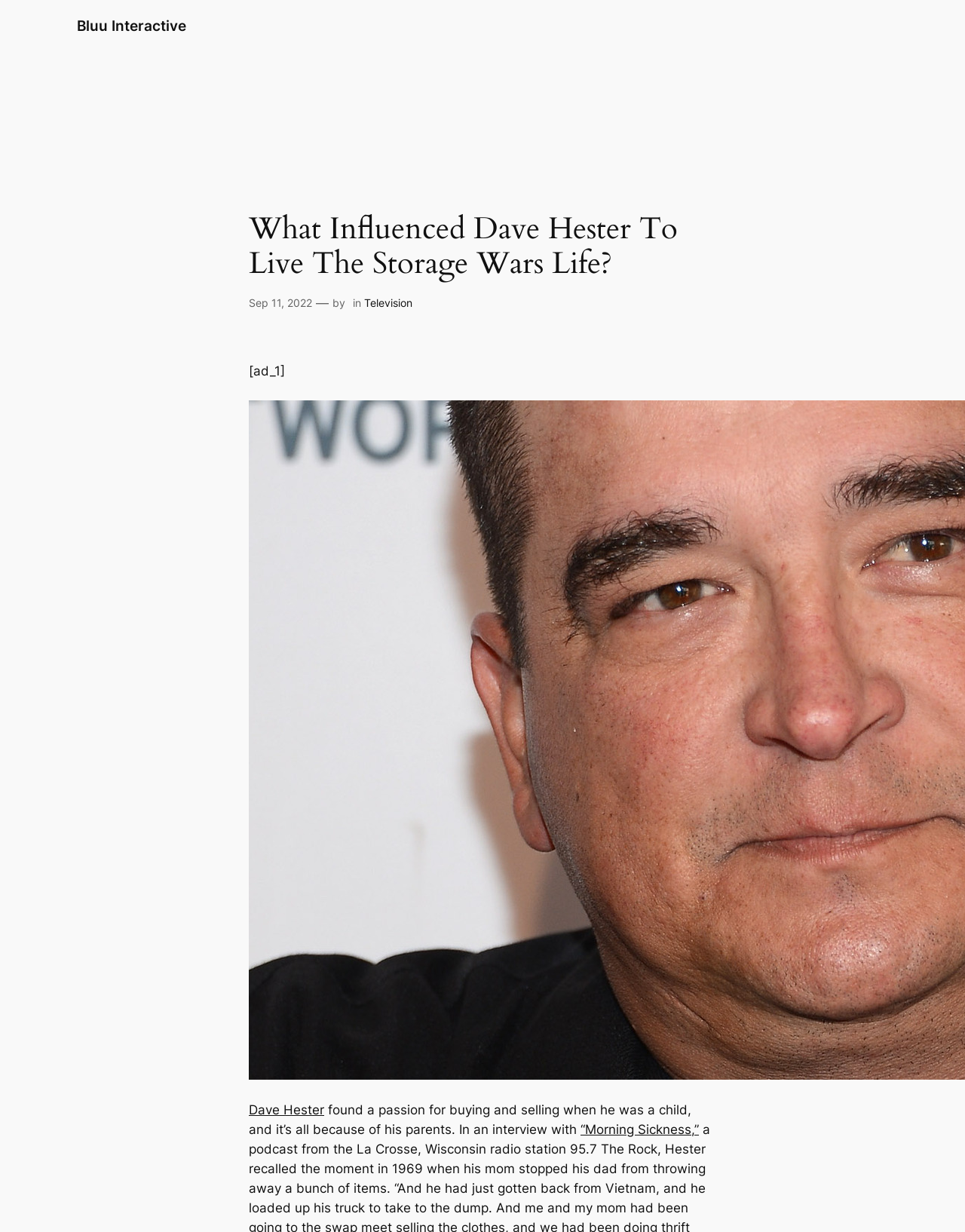Determine the bounding box for the UI element as described: "Television". The coordinates should be represented as four float numbers between 0 and 1, formatted as [left, top, right, bottom].

[0.377, 0.241, 0.427, 0.251]